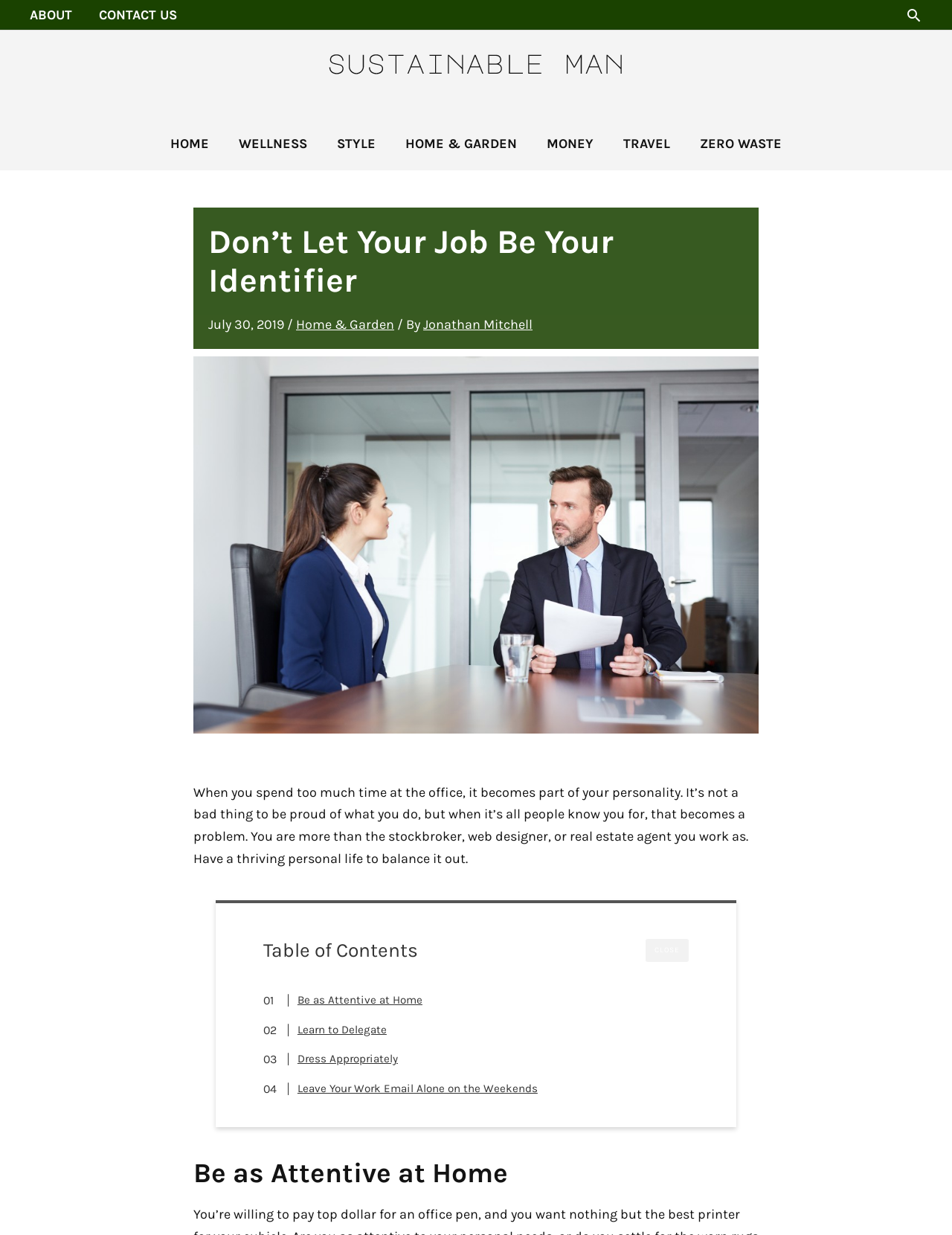Provide a thorough description of this webpage.

The webpage is titled "Is Your Job Your Identifier? | Sustainable Man" and has a prominent logo of "Sustainable Man" at the top center of the page. The top navigation bar contains links to "ABOUT", "CONTACT US", and a search icon on the right side. Below the navigation bar, there is a horizontal menu with links to "HOME", "WELLNESS", "STYLE", "HOME & GARDEN", "MONEY", "TRAVEL", and "ZERO WASTE".

The main content of the page is an article titled "Don’t Let Your Job Be Your Identifier" with a publication date of "July 30, 2019". The article is categorized under "Home & Garden" and is written by "Jonathan Mitchell". The article features an image of two people talking in a conference room.

The article's content is divided into sections, with headings and links to specific parts of the article. The main text of the article discusses the importance of having a personal life outside of one's job. There are five links to specific sections of the article, titled "Be as Attentive at Home", "Learn to Delegate", "Dress Appropriately", and "Leave Your Work Email Alone on the Weekends". At the bottom of the page, there is a "CLOSE" button and a "Table of Contents" section.

Overall, the webpage has a clean and organized layout, with a clear hierarchy of elements and a focus on the main article content.